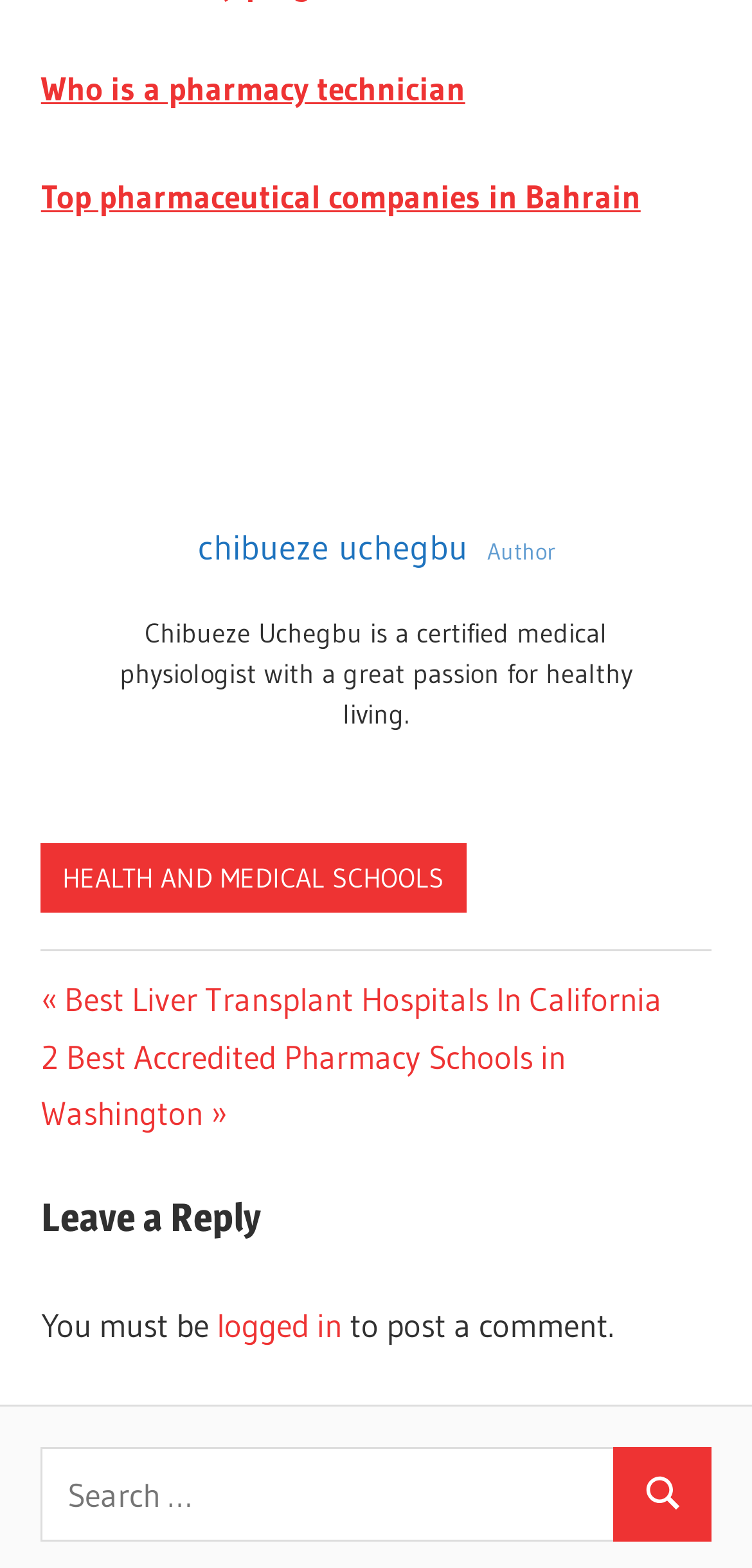Determine the bounding box coordinates for the area that should be clicked to carry out the following instruction: "Leave a reply".

[0.054, 0.755, 0.946, 0.796]